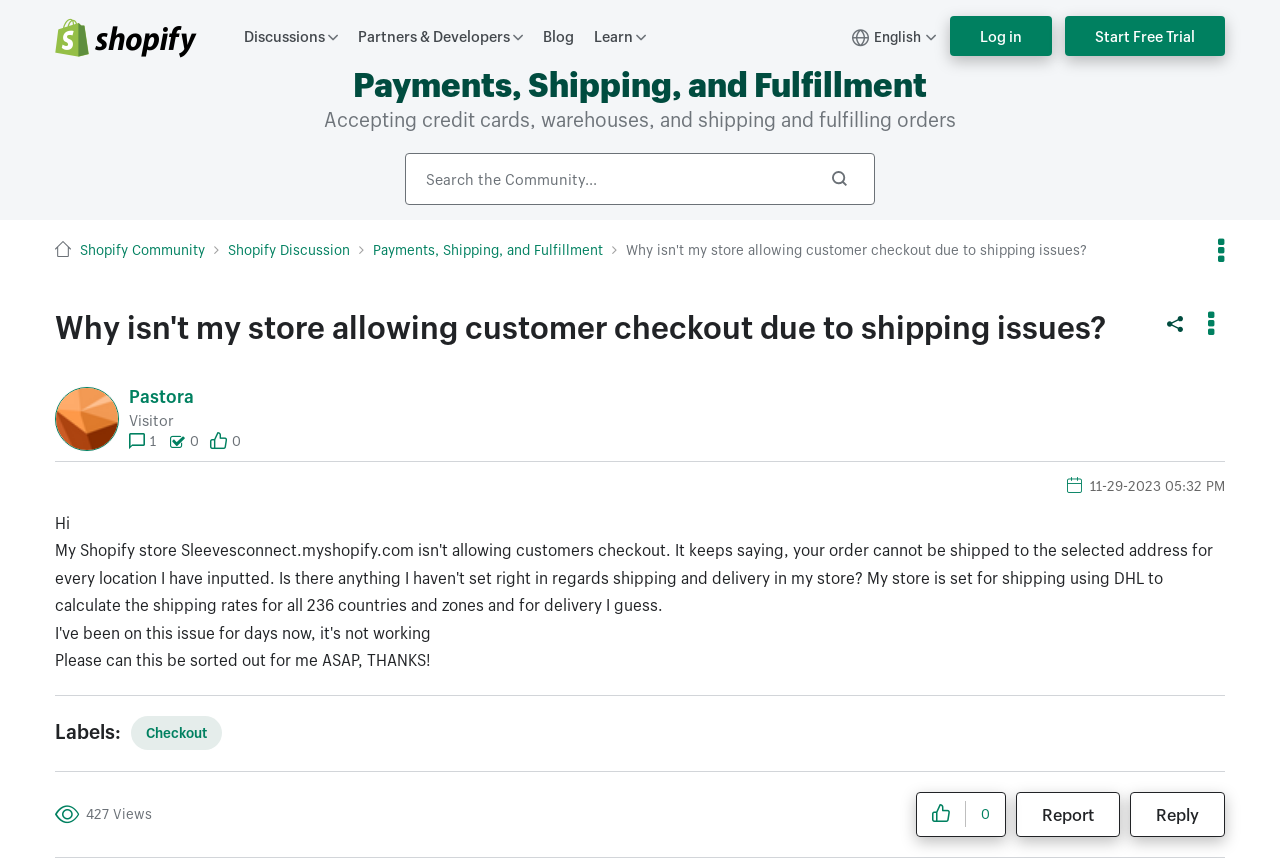Give a detailed overview of the webpage's appearance and contents.

This webpage appears to be a discussion forum post on the Shopify Community website. At the top left corner, there is a Shopify logo, followed by a series of links to different sections of the website, including "Discussions", "Partners & Developers", and "Blog". On the top right corner, there are buttons for logging in, starting a free trial, and selecting the language.

Below the top navigation bar, there is a search bar with a search button to the right. A navigation breadcrumb trail is located below the search bar, showing the current location within the website.

The main content of the page is a discussion post titled "Why isn't my store allowing customer checkout due to shipping issues?" The post is written by a user named Pastora, who has a profile picture displayed to the left of their name. The post content is a plea for help with a Shopify store issue, followed by a series of labels and tags.

Below the post content, there are several buttons and links, including options to view the author's profile, show post options, and reply to the post. There is also a display of the post's metrics, including the number of views and likes. A "Report" button is located at the bottom right corner of the page.

Throughout the page, there are several images, including the Shopify logo, the author's profile picture, and a small icon next to the "Show post options" button. The overall layout of the page is organized, with clear headings and concise text.